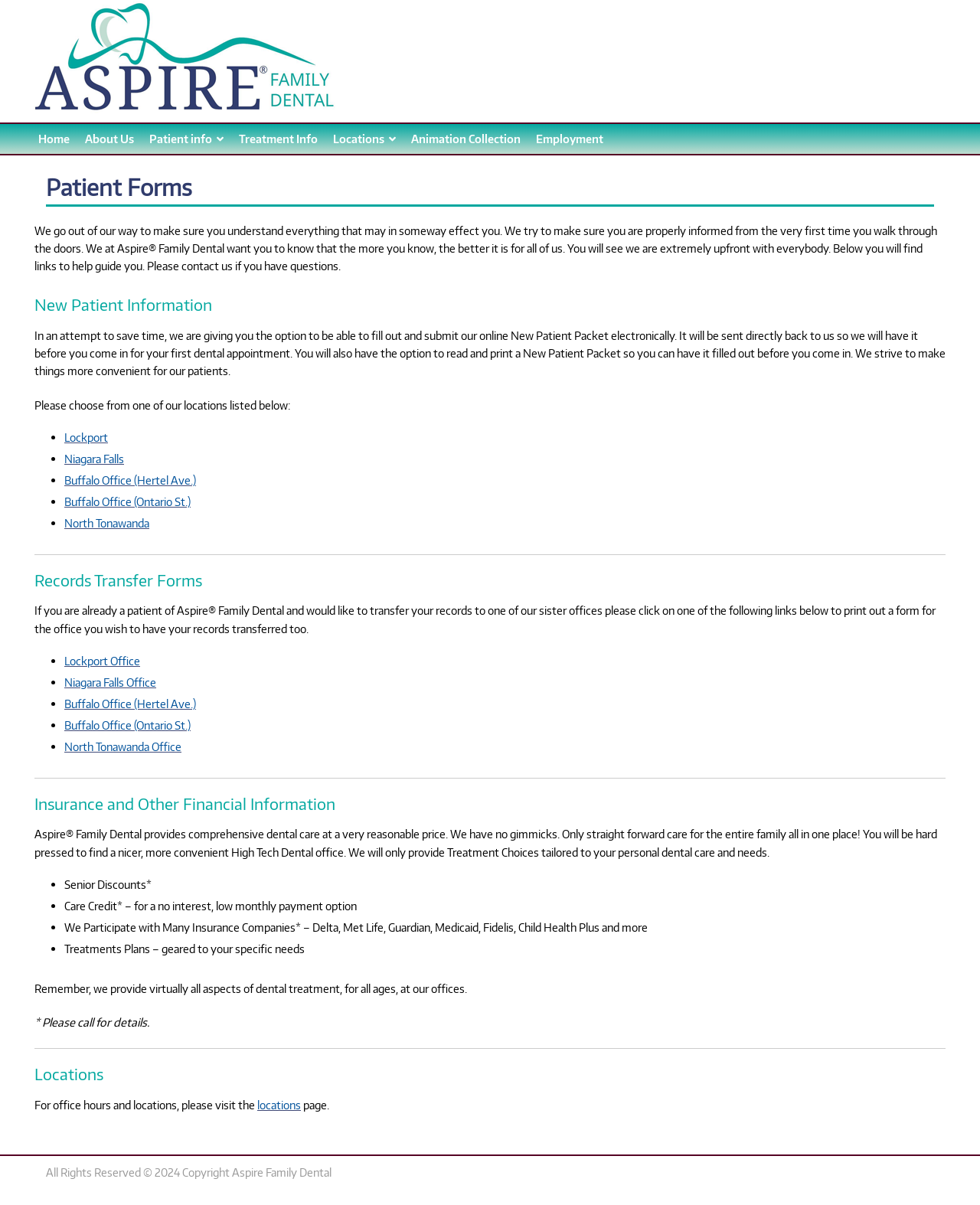Based on the element description: "Home", identify the bounding box coordinates for this UI element. The coordinates must be four float numbers between 0 and 1, listed as [left, top, right, bottom].

[0.031, 0.103, 0.079, 0.128]